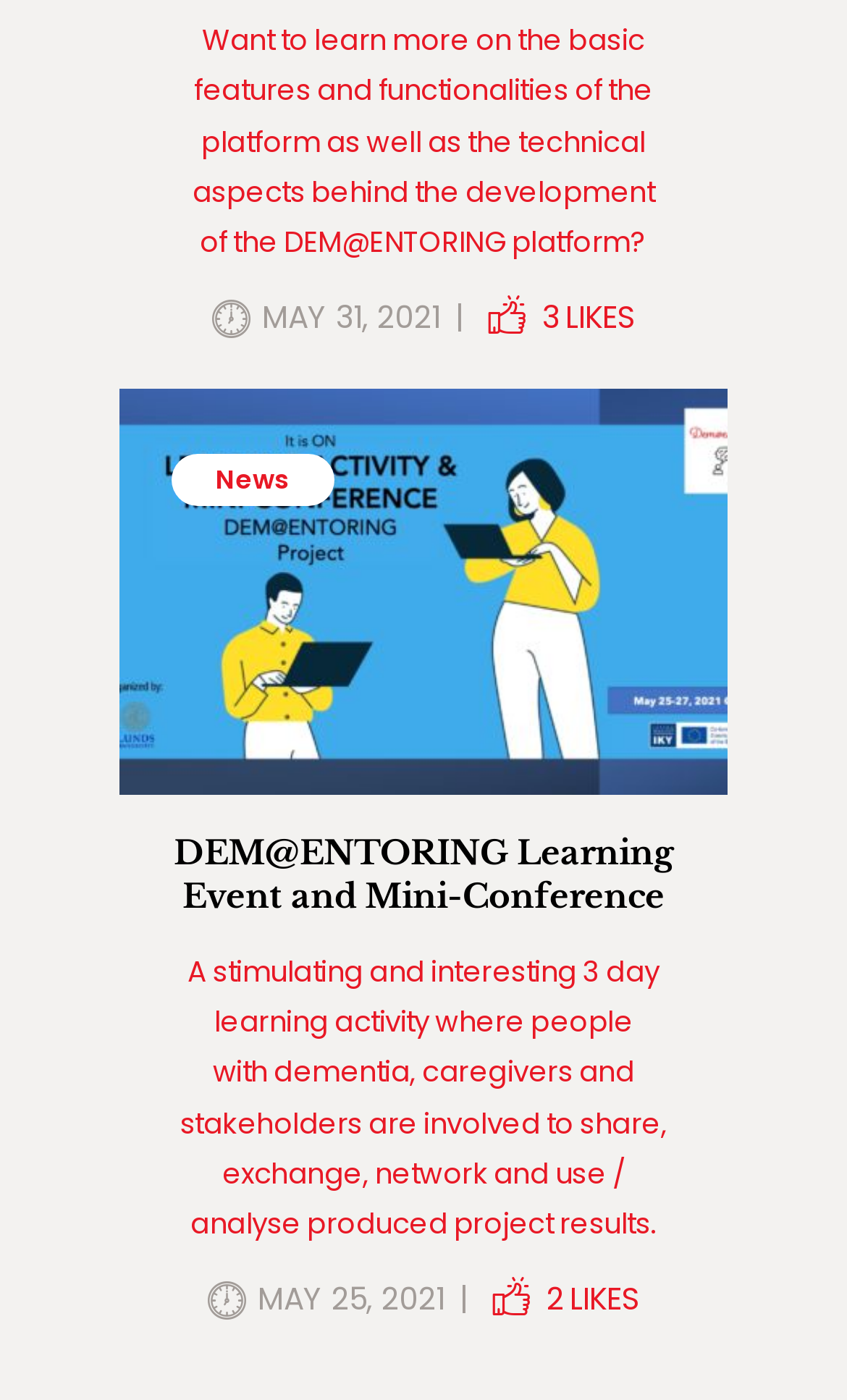Please provide the bounding box coordinates in the format (top-left x, top-left y, bottom-right x, bottom-right y). Remember, all values are floating point numbers between 0 and 1. What is the bounding box coordinate of the region described as: aria-label="Menu"

None